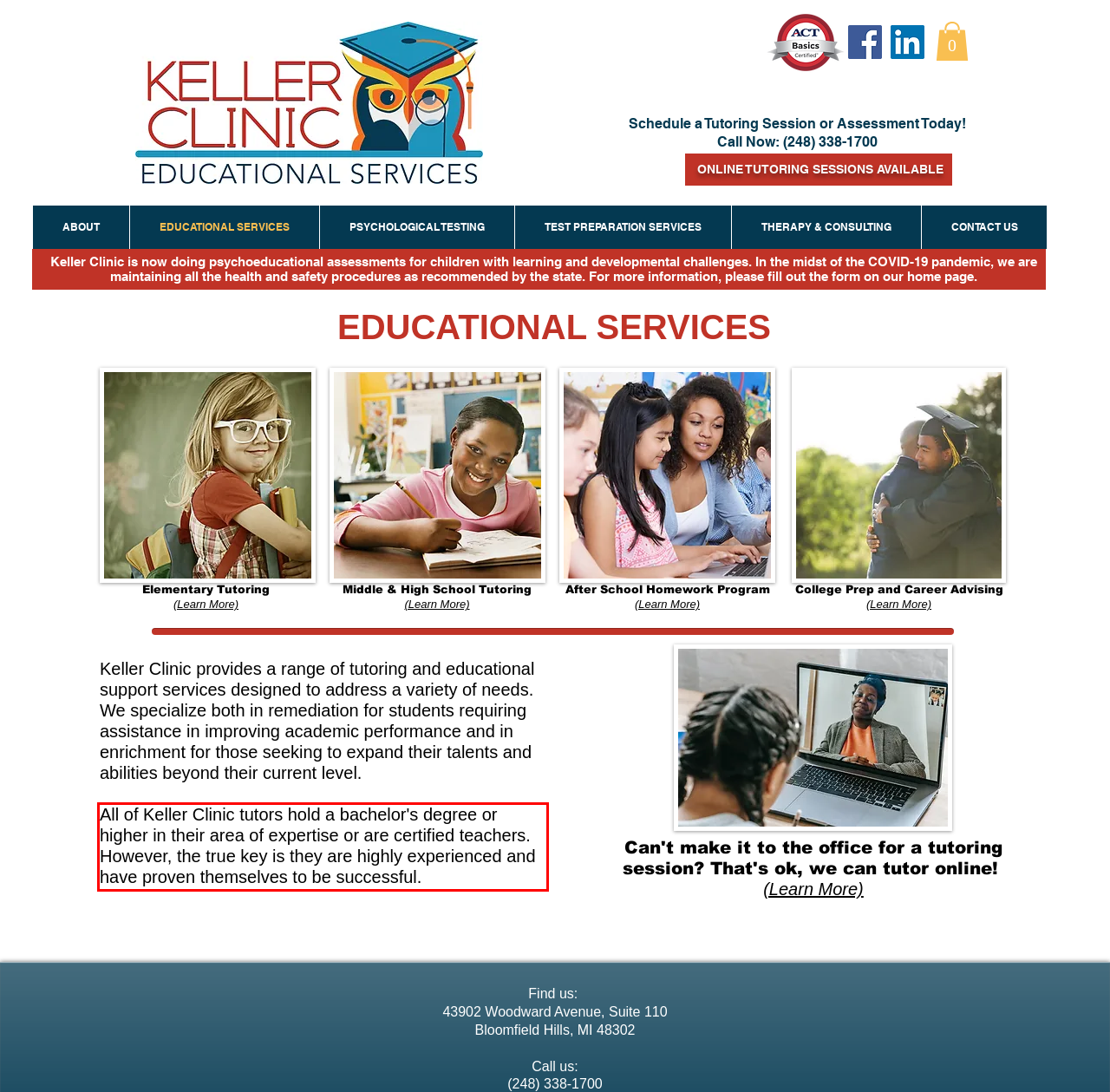Using the provided screenshot of a webpage, recognize and generate the text found within the red rectangle bounding box.

All of Keller Clinic tutors hold a bachelor's degree or higher in their area of expertise or are certified teachers. However, the true key is they are highly experienced and have proven themselves to be successful.